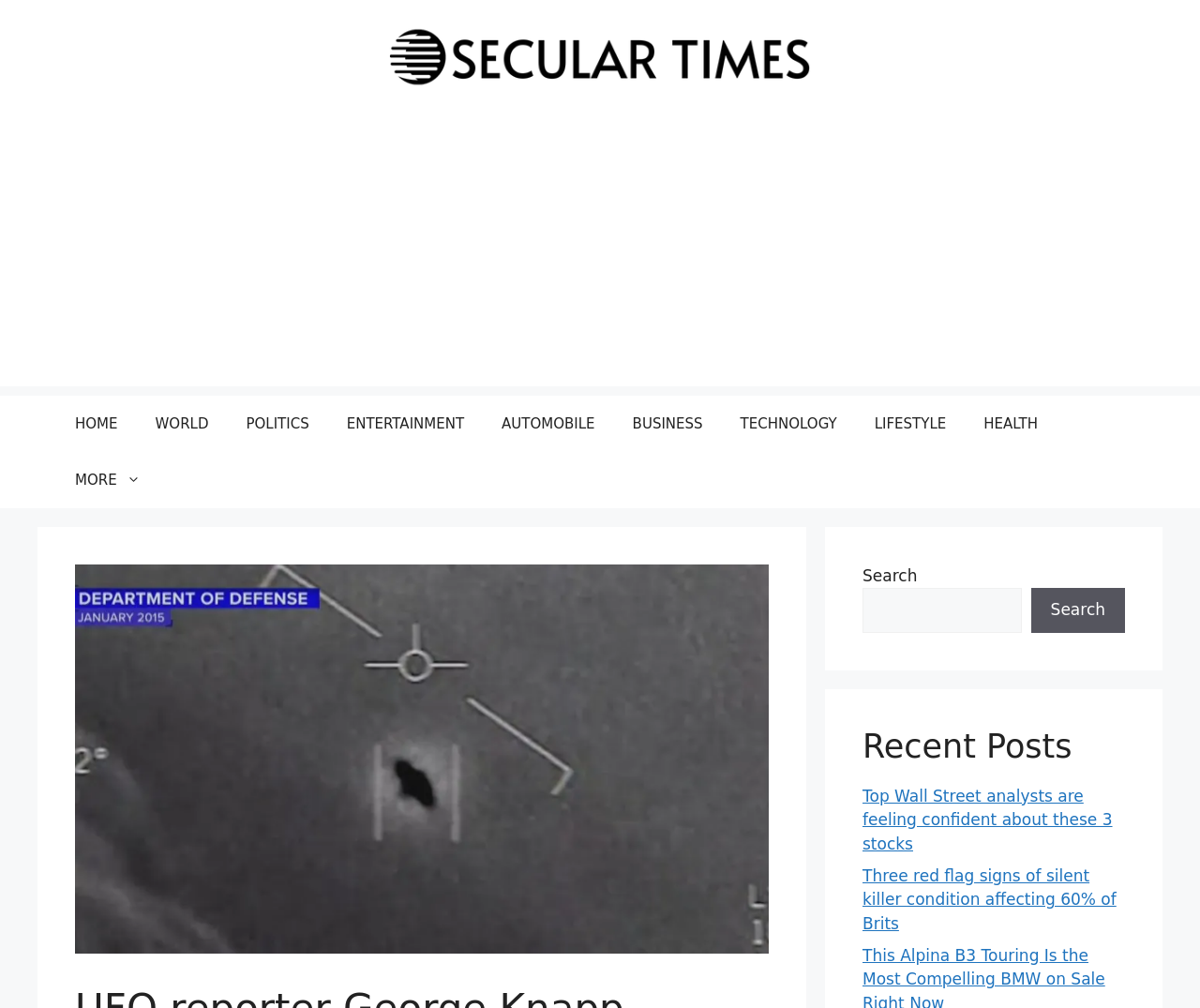Please find the bounding box for the UI element described by: "parent_node: Search name="s"".

[0.719, 0.583, 0.851, 0.628]